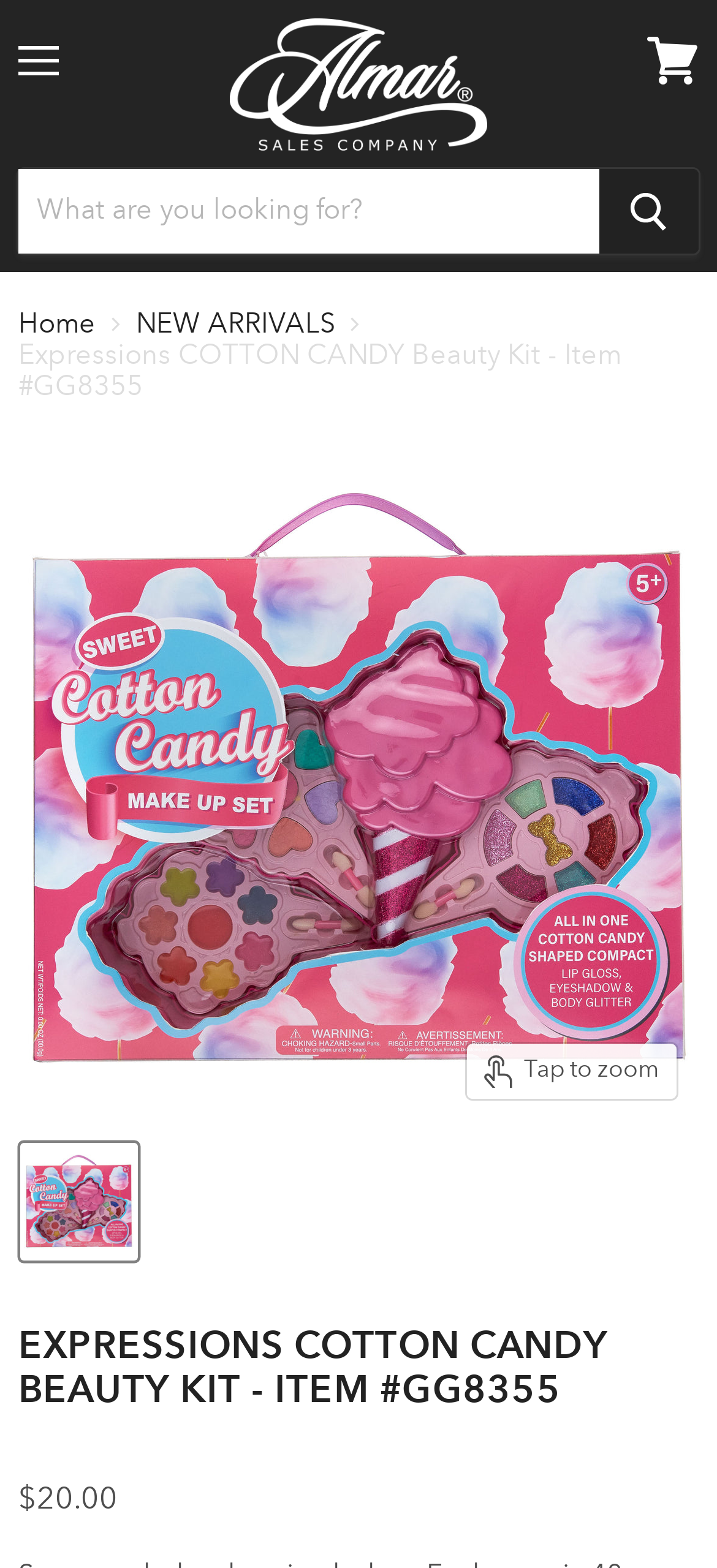Provide a brief response to the question below using a single word or phrase: 
What is the price of the beauty kit?

$20.00